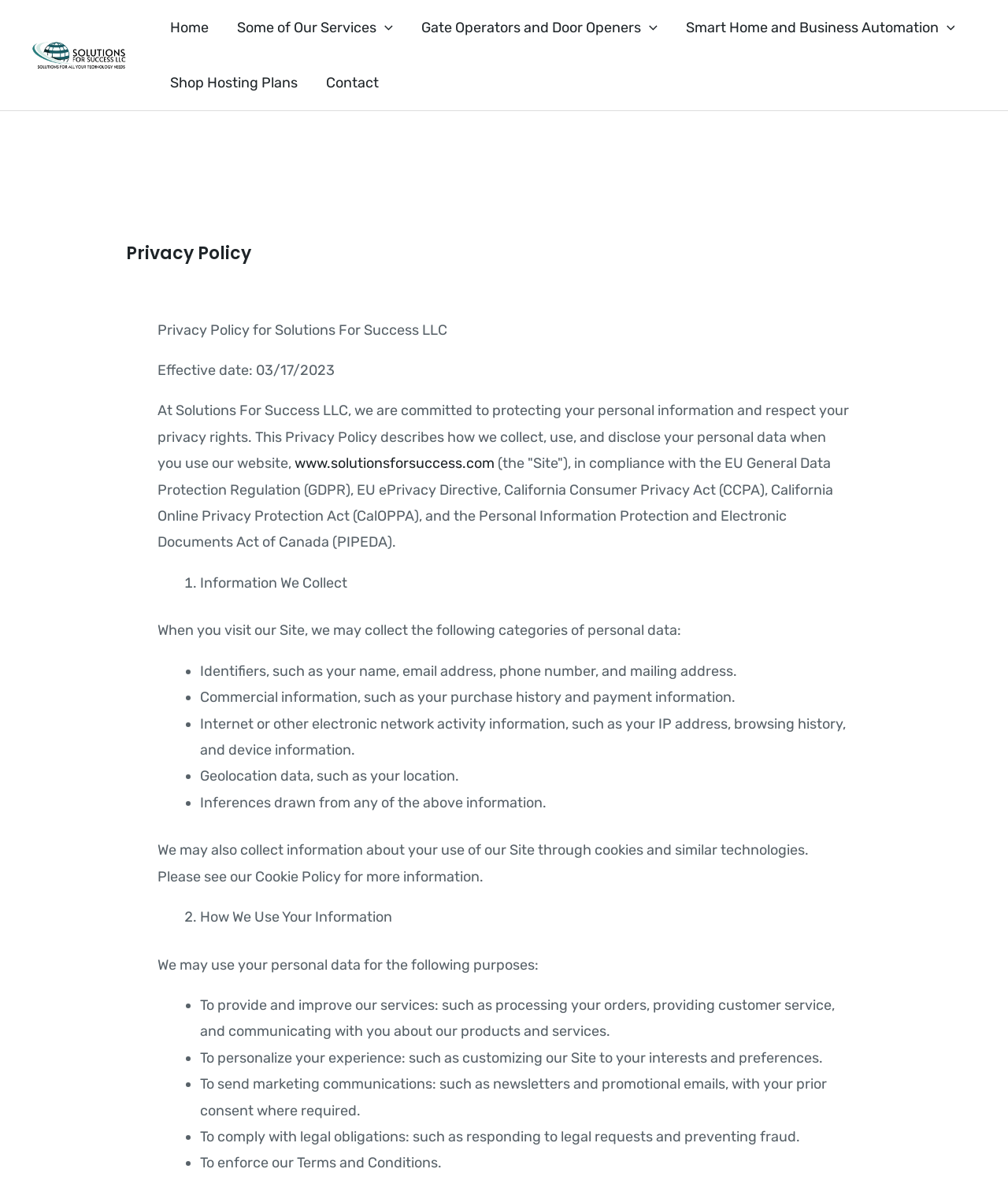Kindly determine the bounding box coordinates of the area that needs to be clicked to fulfill this instruction: "Visit www.solutionsforsuccess.com".

[0.292, 0.385, 0.491, 0.4]